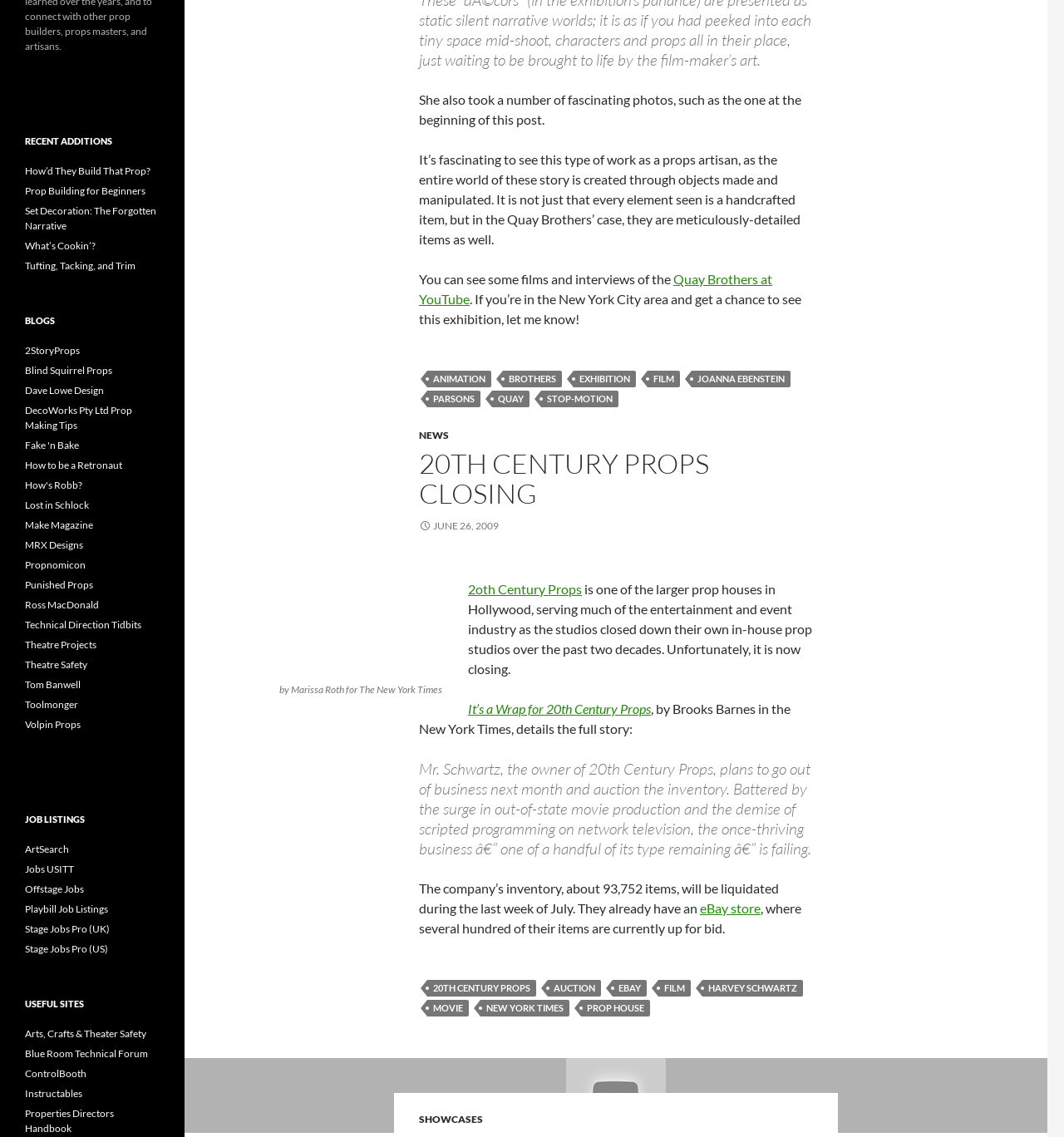Identify the coordinates of the bounding box for the element described below: "How to be a Retronaut". Return the coordinates as four float numbers between 0 and 1: [left, top, right, bottom].

[0.023, 0.404, 0.115, 0.414]